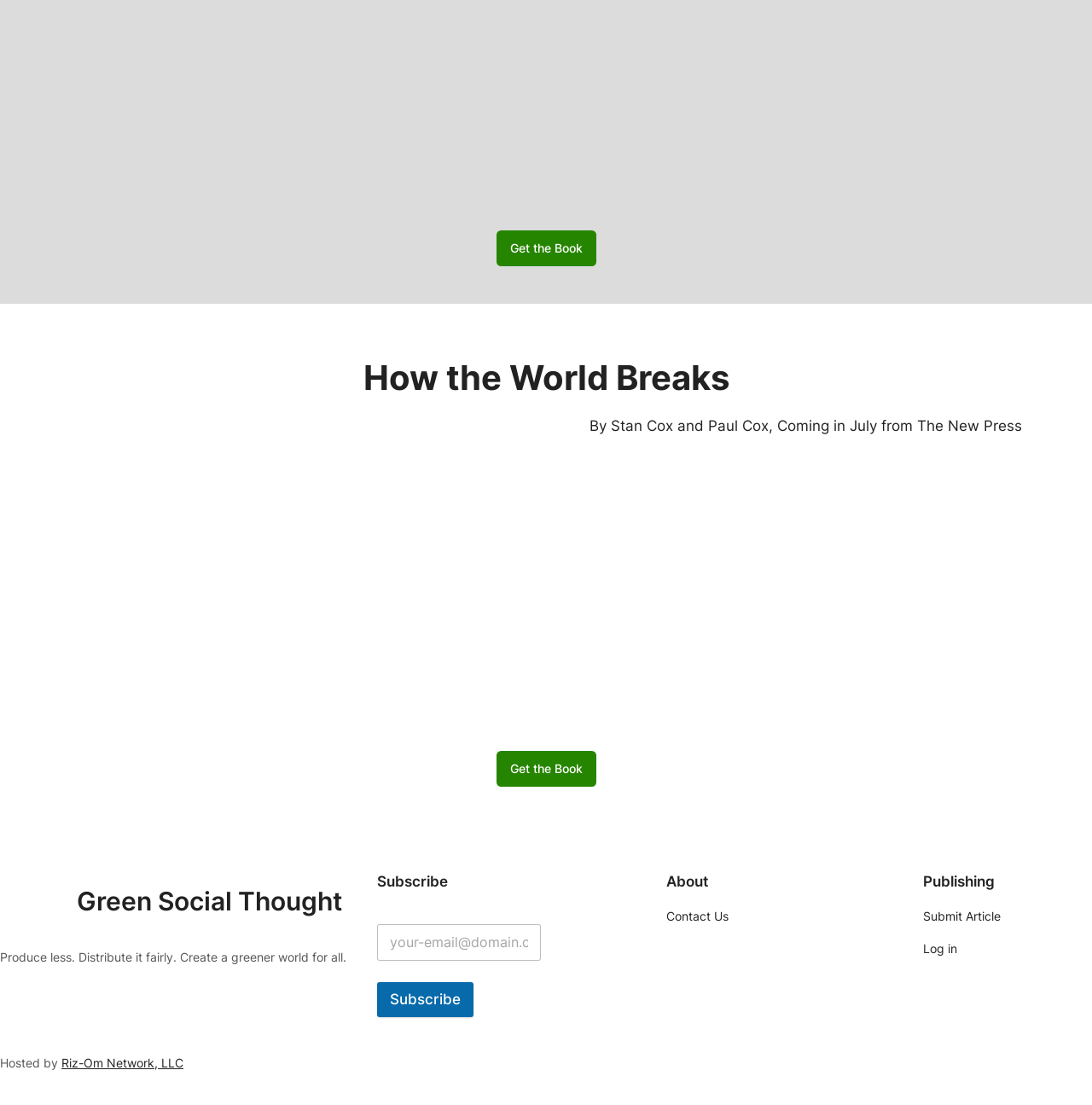Please specify the bounding box coordinates of the clickable region necessary for completing the following instruction: "Contact us". The coordinates must consist of four float numbers between 0 and 1, i.e., [left, top, right, bottom].

[0.61, 0.821, 0.667, 0.838]